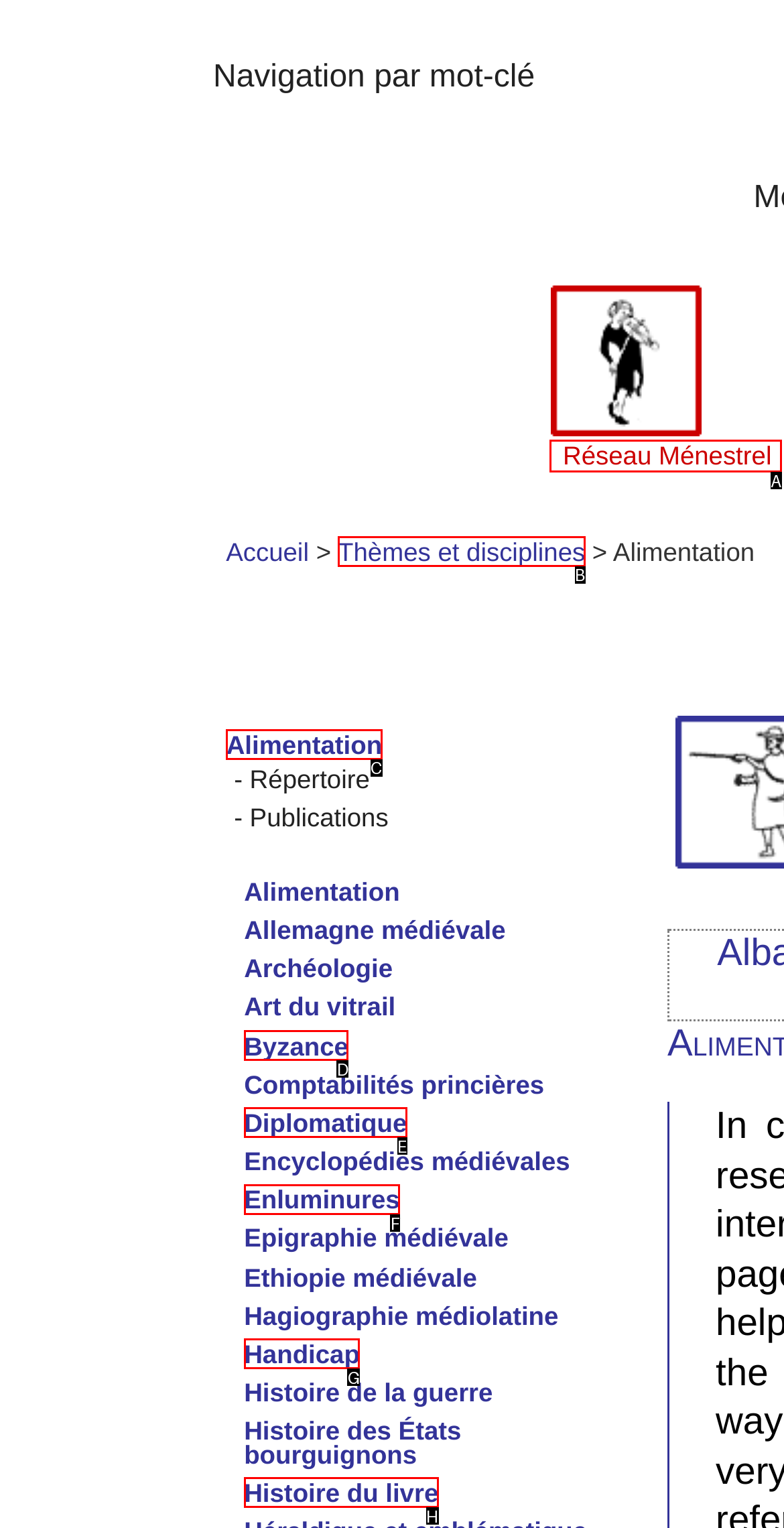Select the appropriate HTML element to click for the following task: Go to the Réseau Ménestrel page
Answer with the letter of the selected option from the given choices directly.

A